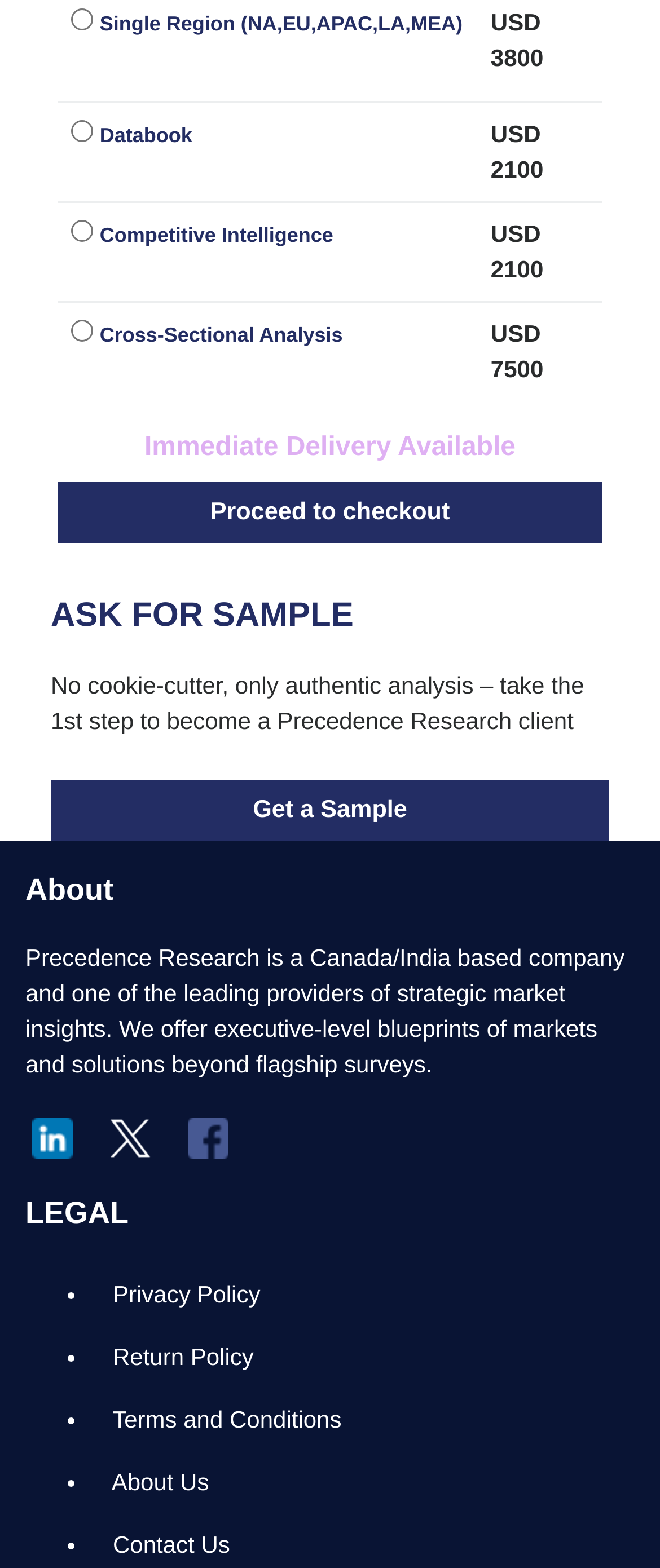Highlight the bounding box coordinates of the region I should click on to meet the following instruction: "Click Proceed to checkout".

[0.087, 0.308, 0.913, 0.346]